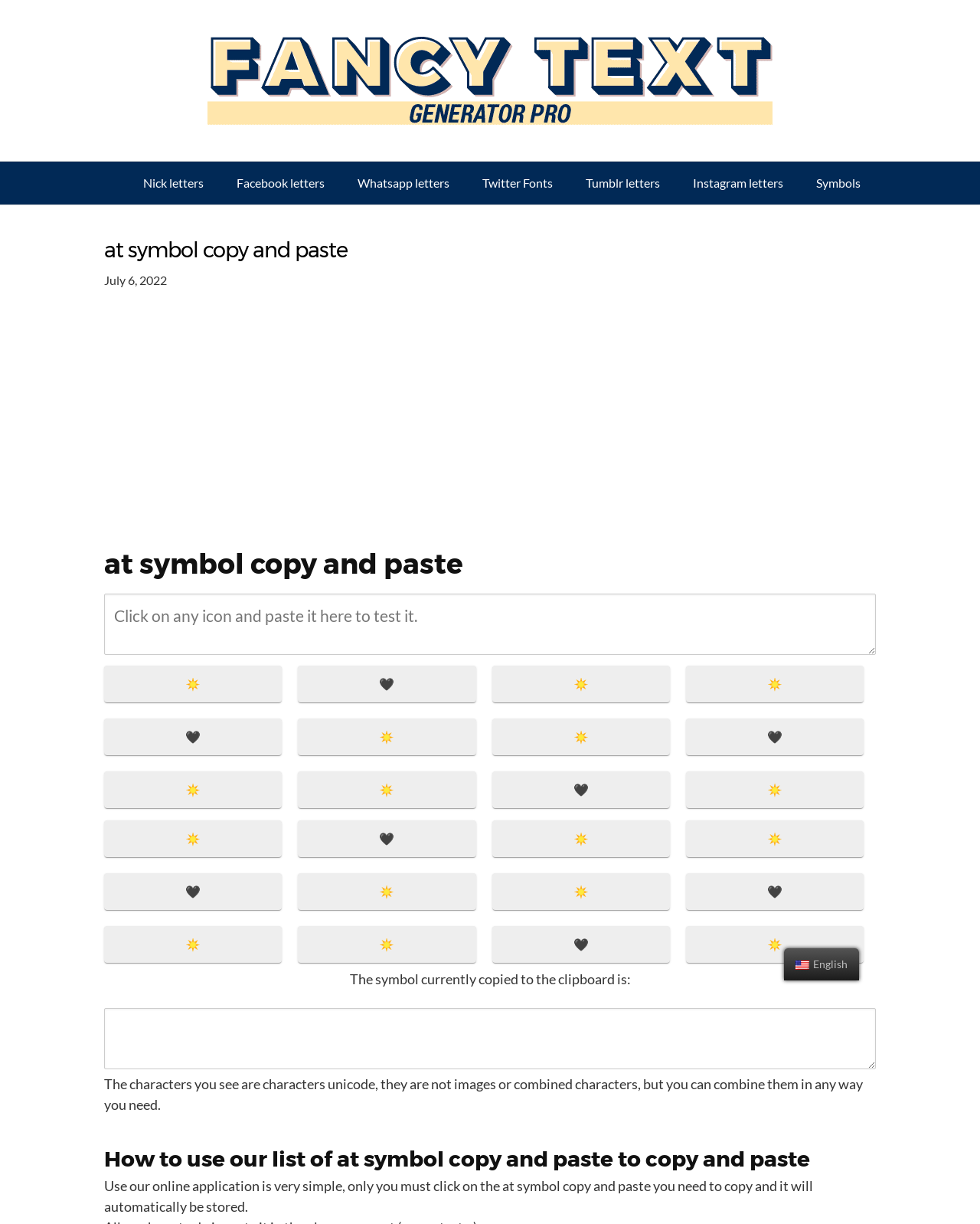Respond to the following question with a brief word or phrase:
Can users combine at symbols on this webpage?

Yes